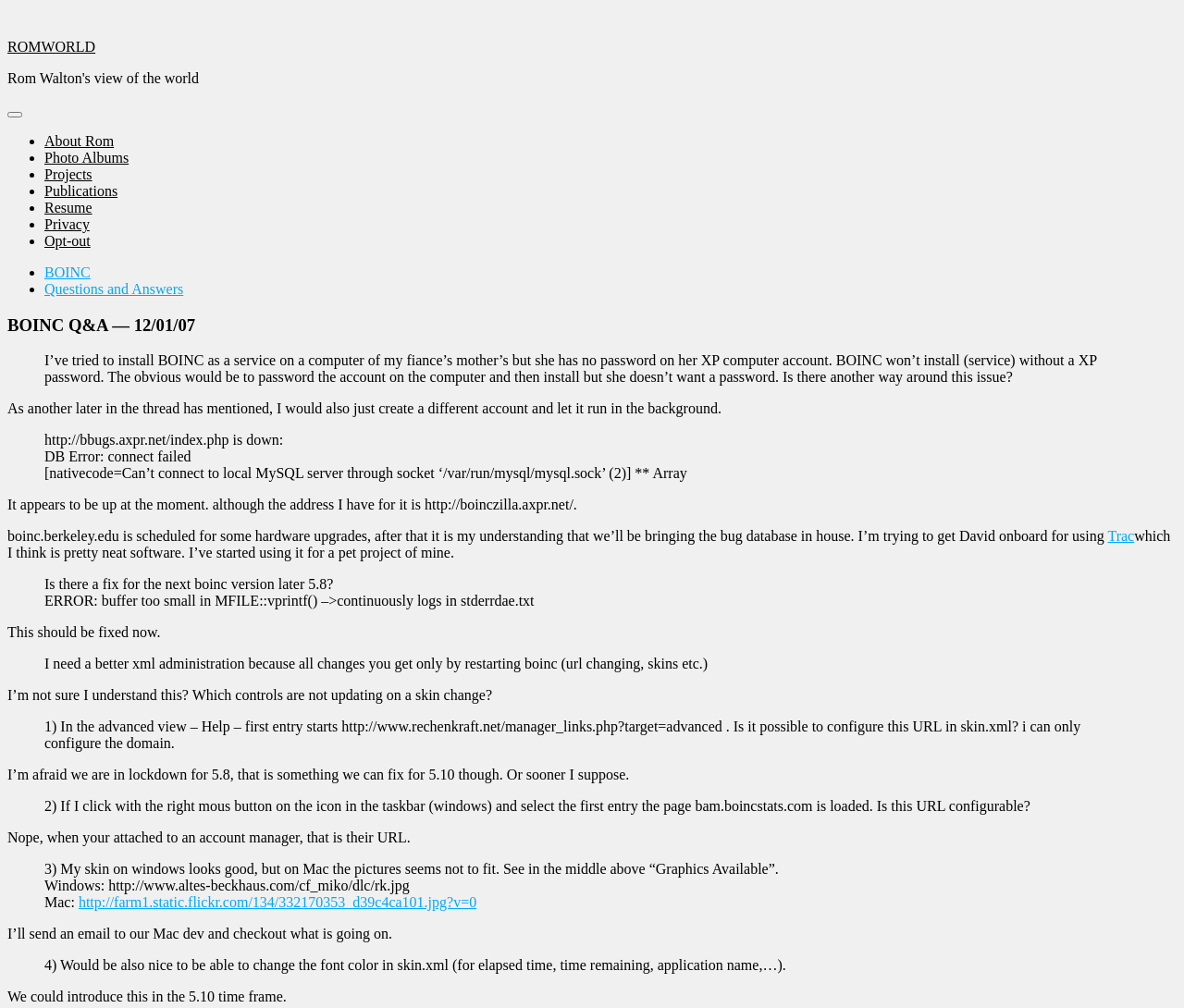Calculate the bounding box coordinates for the UI element based on the following description: "Skip to content". Ensure the coordinates are four float numbers between 0 and 1, i.e., [left, top, right, bottom].

[0.006, 0.007, 0.082, 0.023]